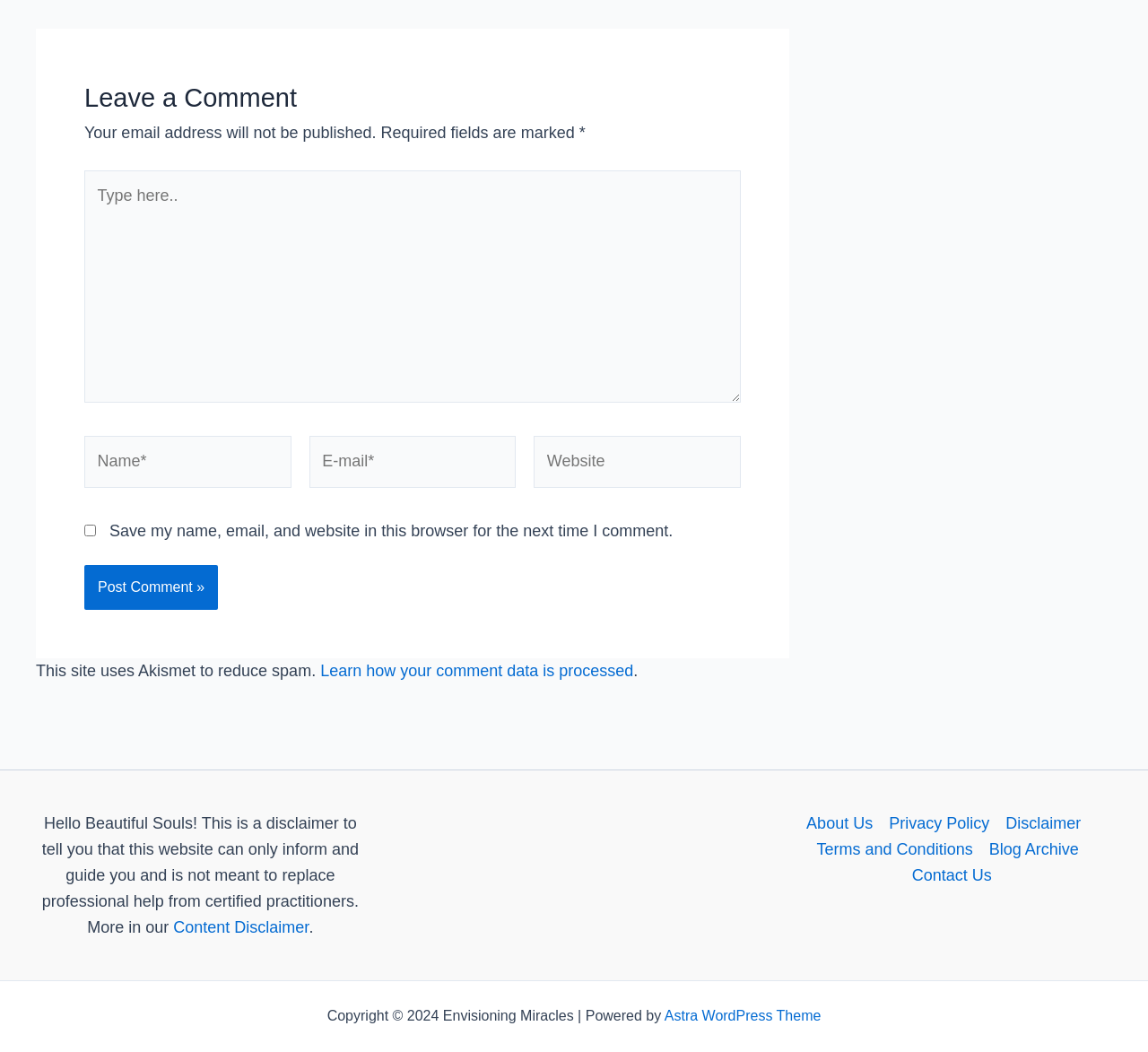What is the required information to post a comment?
Please provide a comprehensive answer to the question based on the webpage screenshot.

The webpage has fields for Name and Email marked as required, indicating that this information is necessary to post a comment.